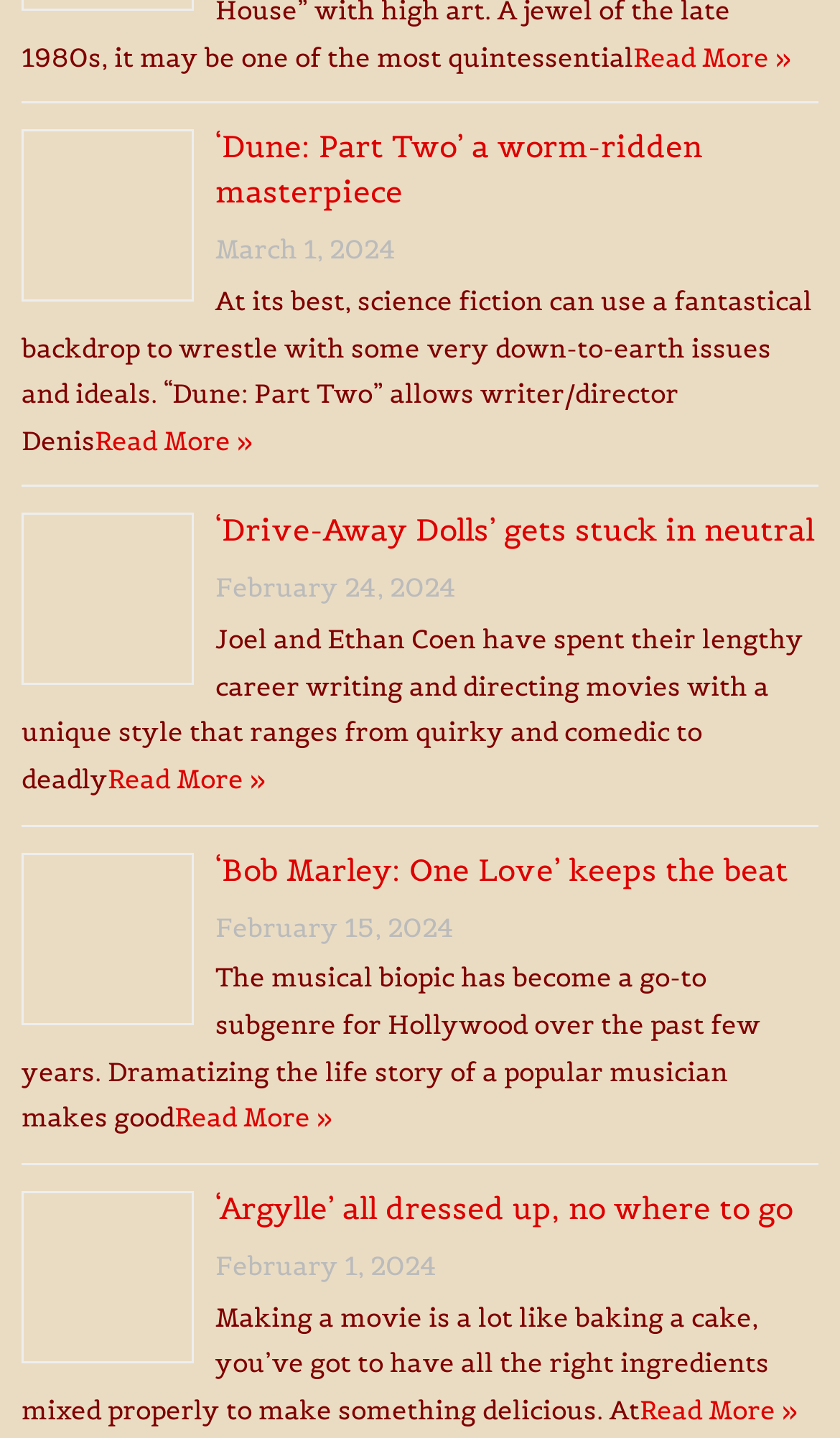Please determine the bounding box coordinates of the element's region to click in order to carry out the following instruction: "View 'Repertoire'". The coordinates should be four float numbers between 0 and 1, i.e., [left, top, right, bottom].

None